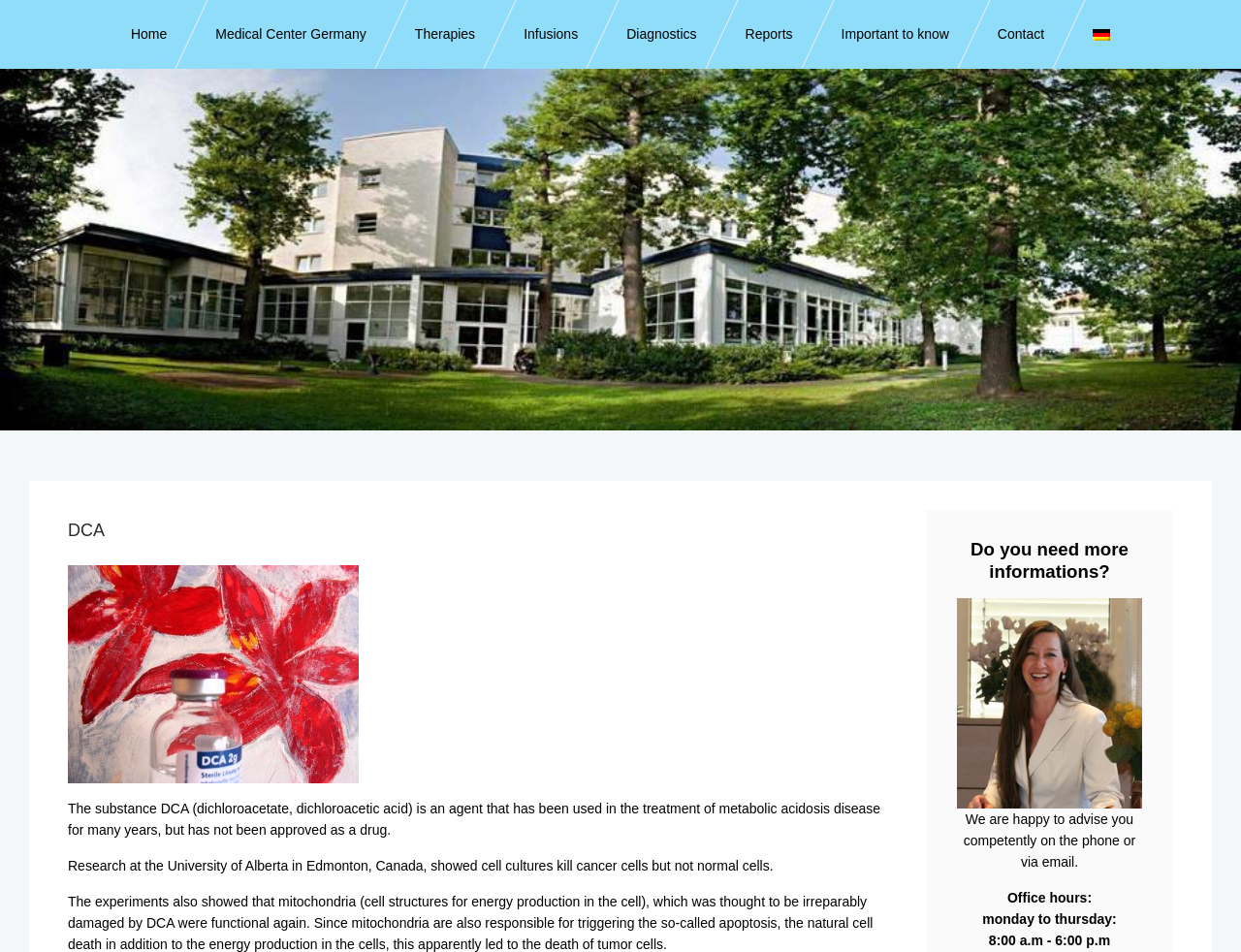What is the purpose of DCA?
Please give a well-detailed answer to the question.

According to the text on the webpage, DCA has been used in the treatment of metabolic acidosis disease for many years, indicating its purpose.